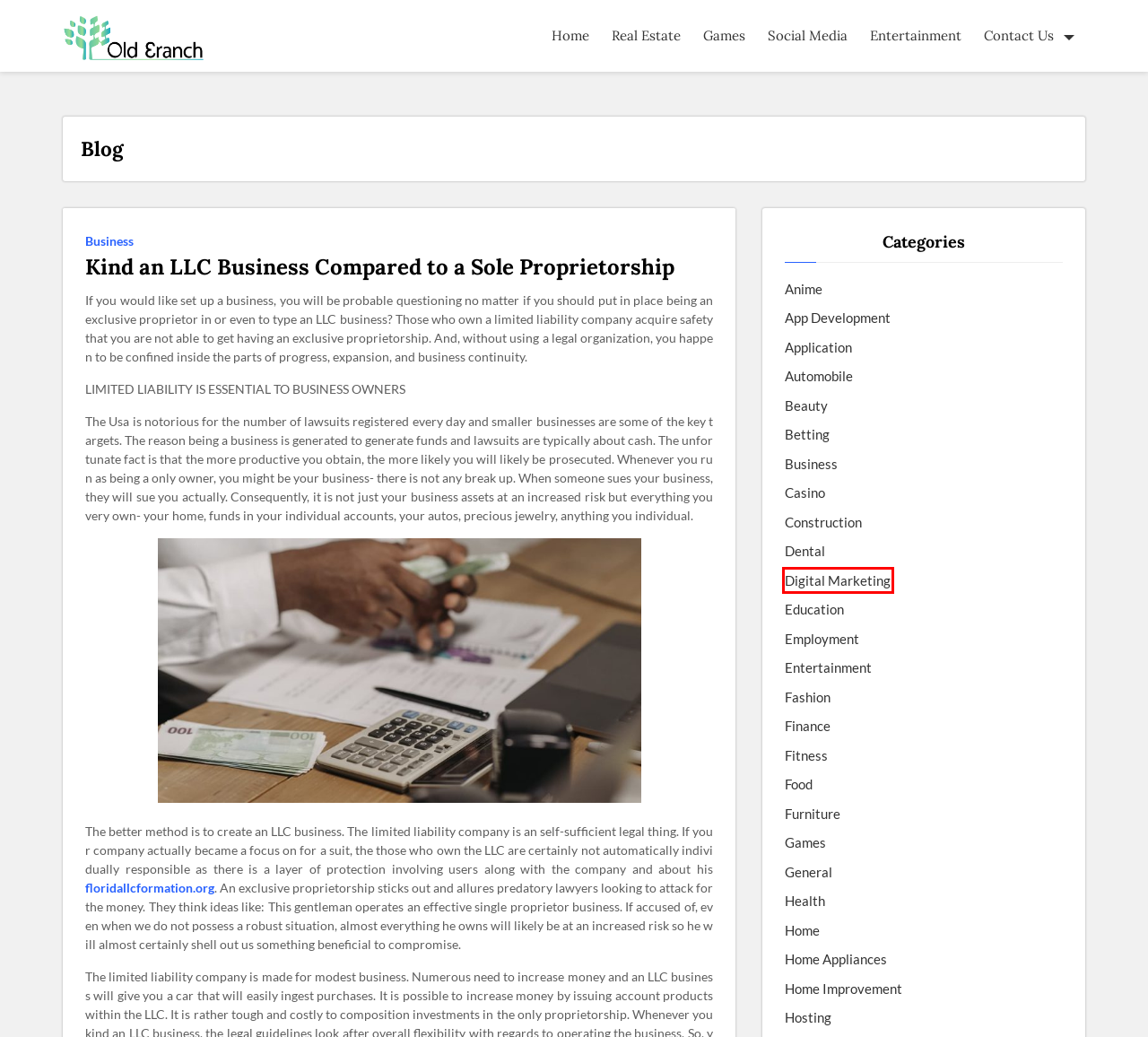You are looking at a webpage screenshot with a red bounding box around an element. Pick the description that best matches the new webpage after interacting with the element in the red bounding box. The possible descriptions are:
A. General – General Stories
B. App Development – General Stories
C. Home Appliances – General Stories
D. Health – General Stories
E. Digital Marketing – General Stories
F. Hosting – General Stories
G. Food – General Stories
H. Finance – General Stories

E